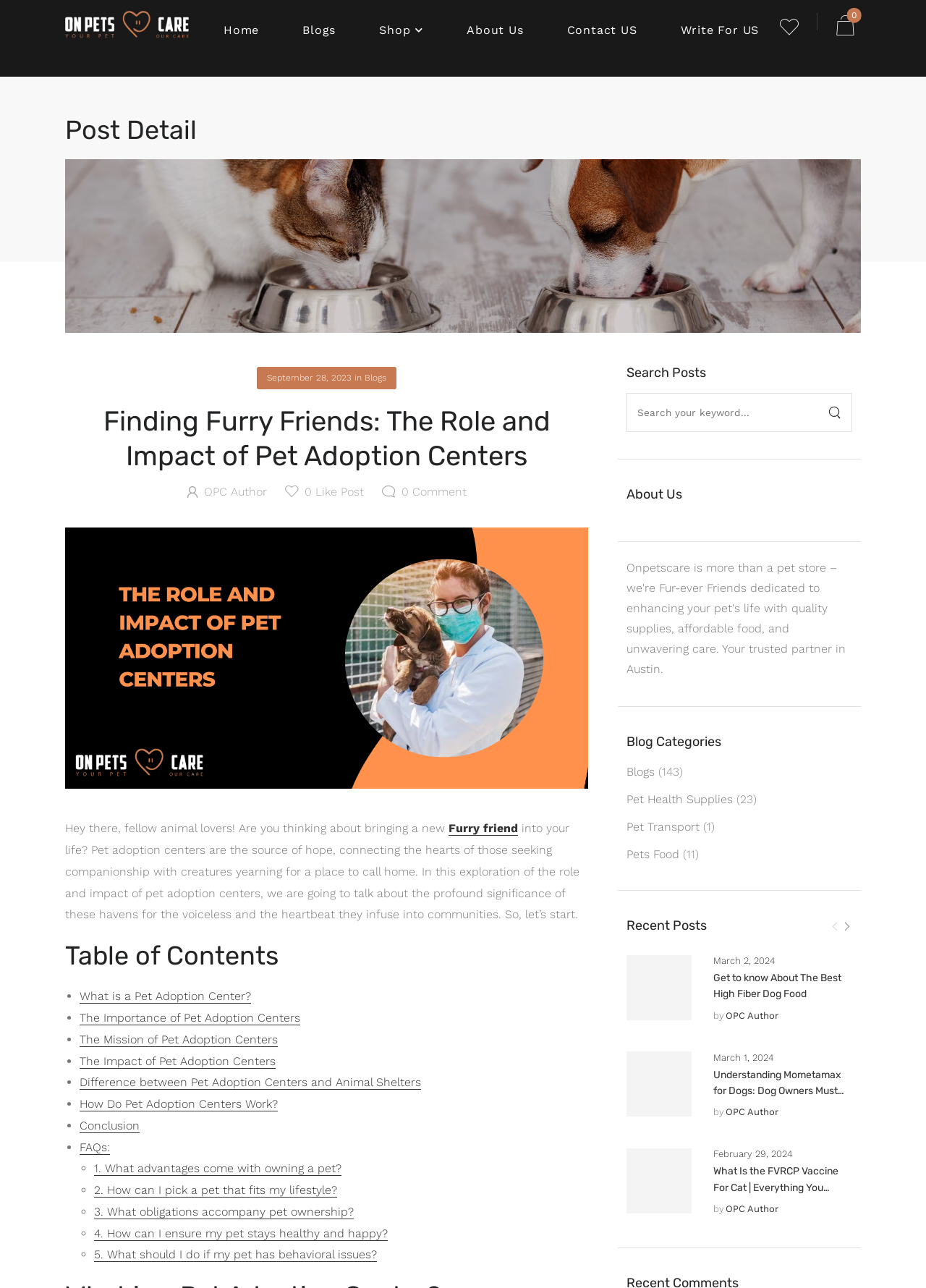Please provide the bounding box coordinates in the format (top-left x, top-left y, bottom-right x, bottom-right y). Remember, all values are floating point numbers between 0 and 1. What is the bounding box coordinate of the region described as: name="s" placeholder="Search your keyword..."

[0.68, 0.308, 0.879, 0.333]